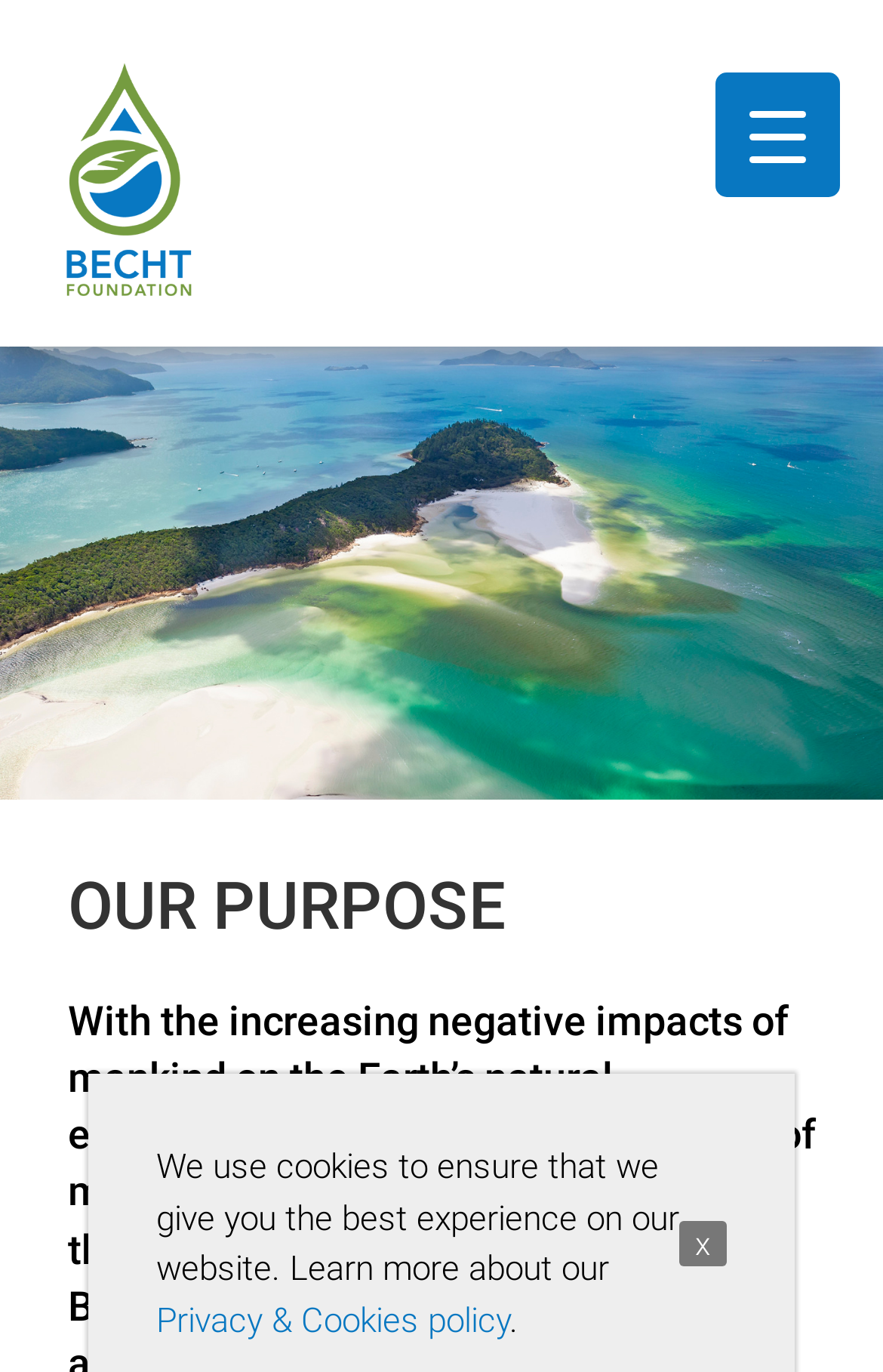Respond with a single word or phrase to the following question:
How many buttons are there on the webpage?

2